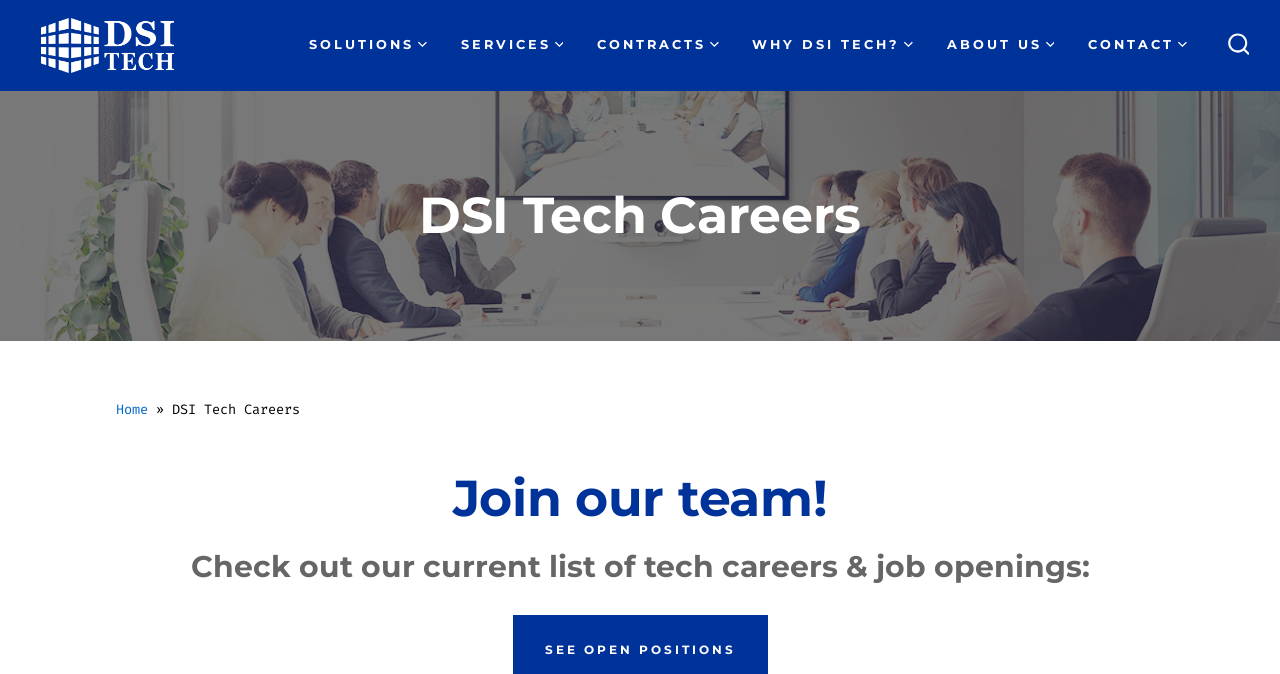Please reply with a single word or brief phrase to the question: 
What is the purpose of the 'SEARCH TOGGLE' button?

To toggle search